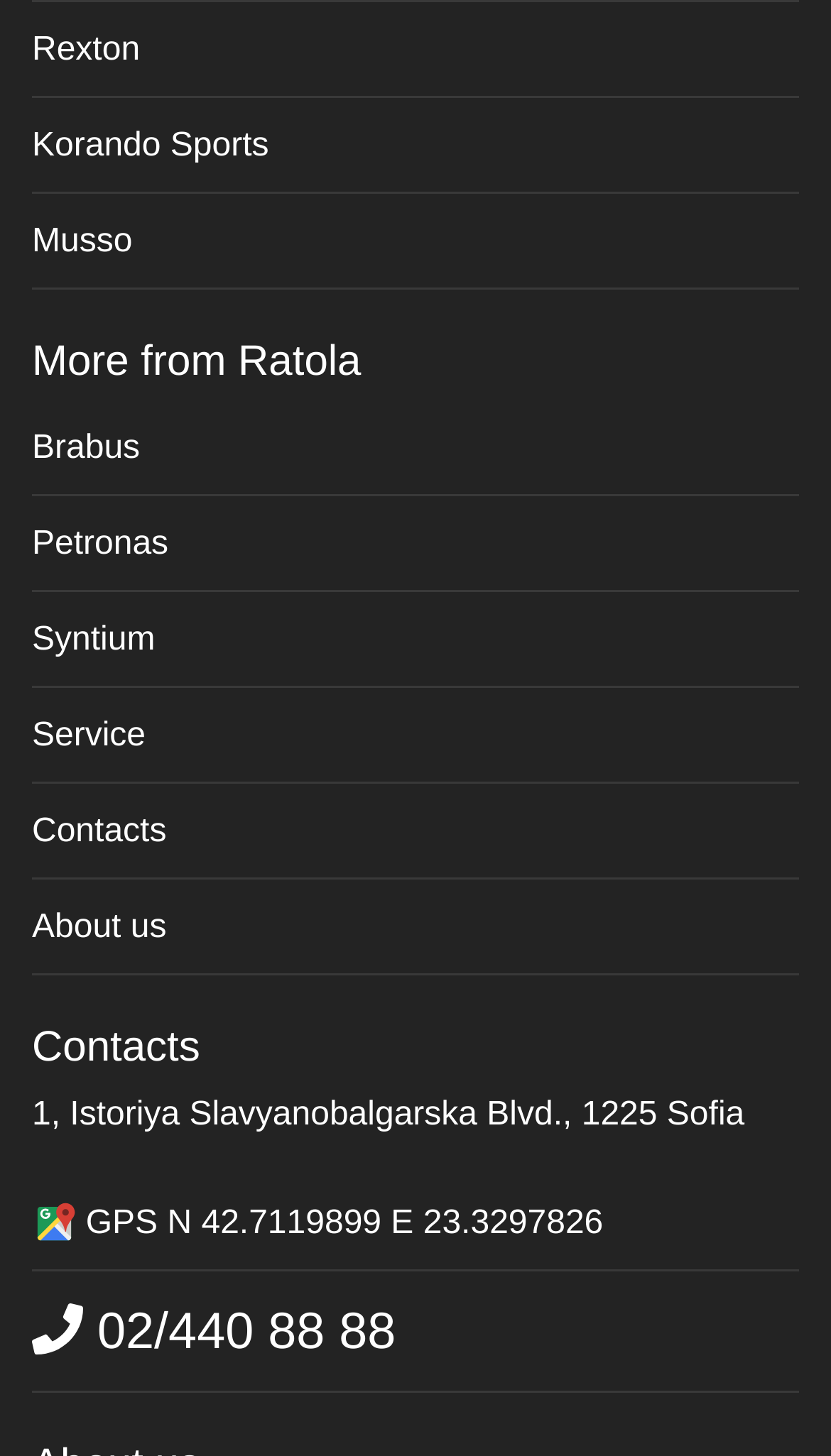Based on the element description, predict the bounding box coordinates (top-left x, top-left y, bottom-right x, bottom-right y) for the UI element in the screenshot: More from Ratola

[0.038, 0.233, 0.435, 0.265]